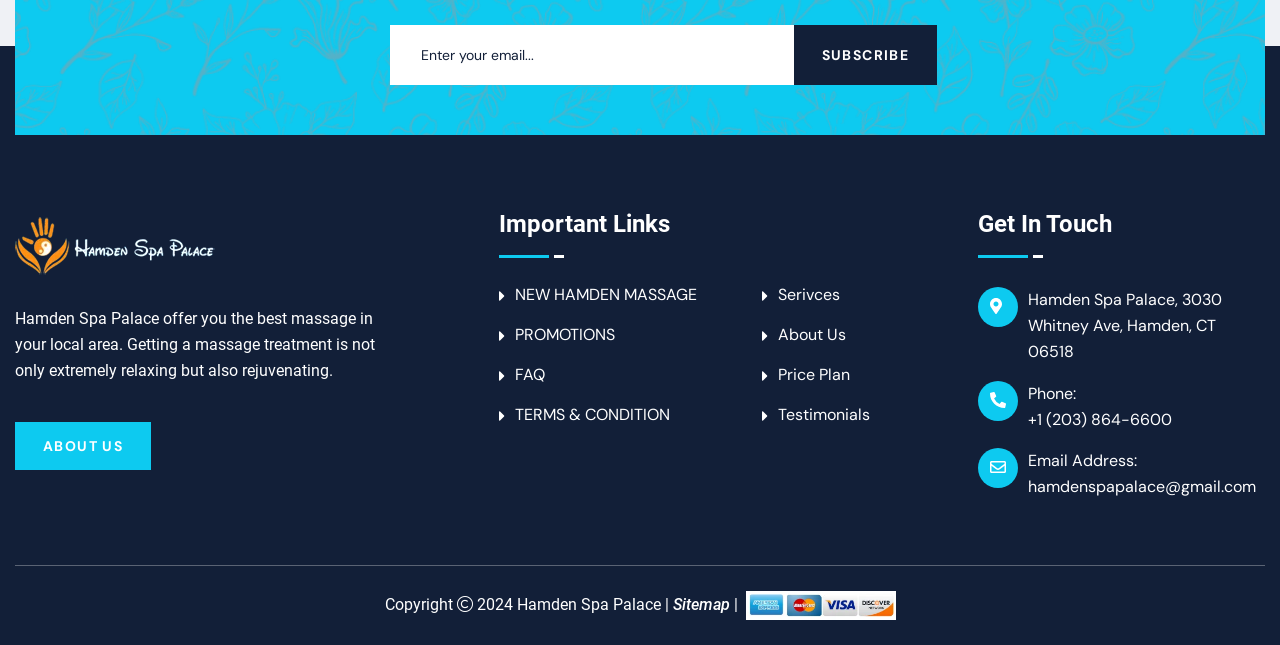Please find the bounding box coordinates for the clickable element needed to perform this instruction: "Enter quantity".

None